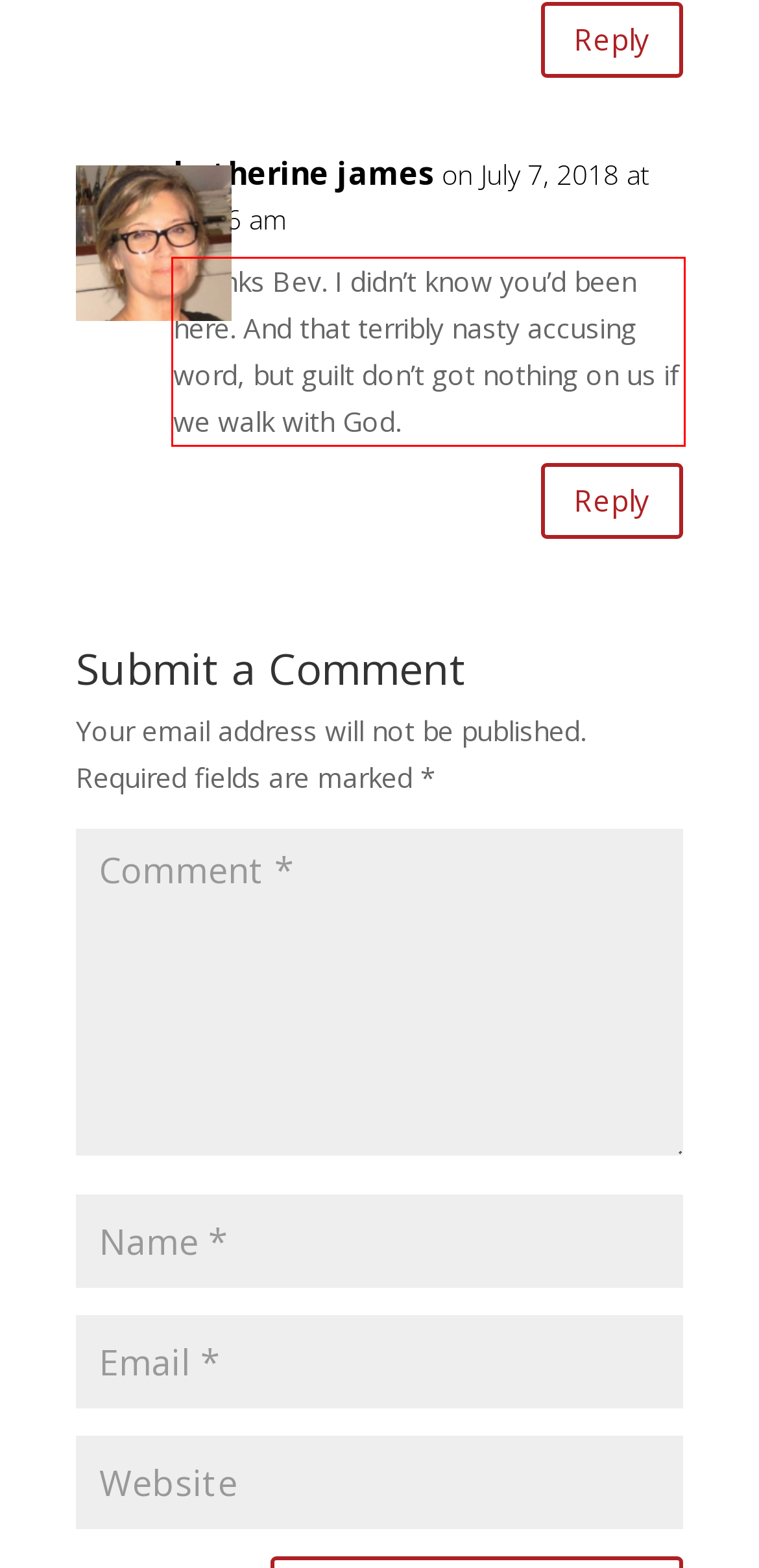Please take the screenshot of the webpage, find the red bounding box, and generate the text content that is within this red bounding box.

Thanks Bev. I didn’t know you’d been here. And that terribly nasty accusing word, but guilt don’t got nothing on us if we walk with God.